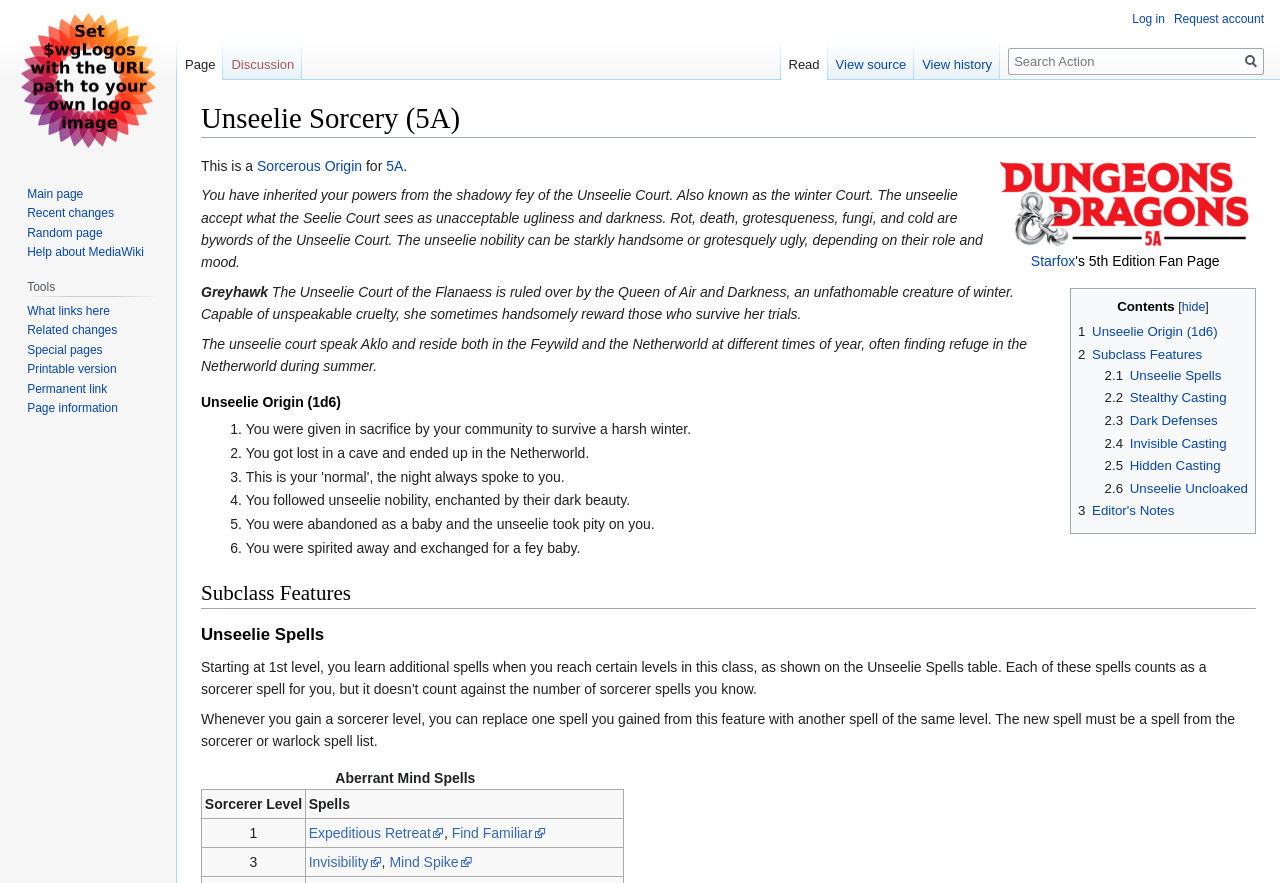What is the language spoken by the Unseelie Court?
Based on the image, answer the question with a single word or brief phrase.

Aklo